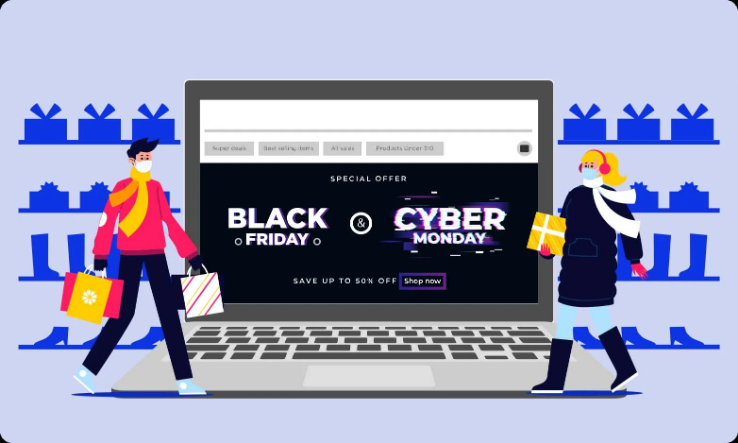Craft a detailed explanation of the image.

The image prominently features a modern laptop displaying a vibrant online shopping promotion for Black Friday and Cyber Monday. The screen highlights special offers with bold text that reads "BLACK FRIDAY & CYBER MONDAY," emphasizing enticing discounts of "SAVE UP TO 50% OFF." To the left of the laptop, a person wearing a colorful outfit and a face mask holds multiple shopping bags, symbolizing the excitement of holiday shopping. On the right, another individual in a stylish winter coat carries a gift box, showcasing the festive spirit typical of this shopping season. The background is accented with holiday-themed illustrations, including wrapped gifts and stylish shelves, setting an engaging scene that resonates with the bustling atmosphere of online sales during this peak shopping period.